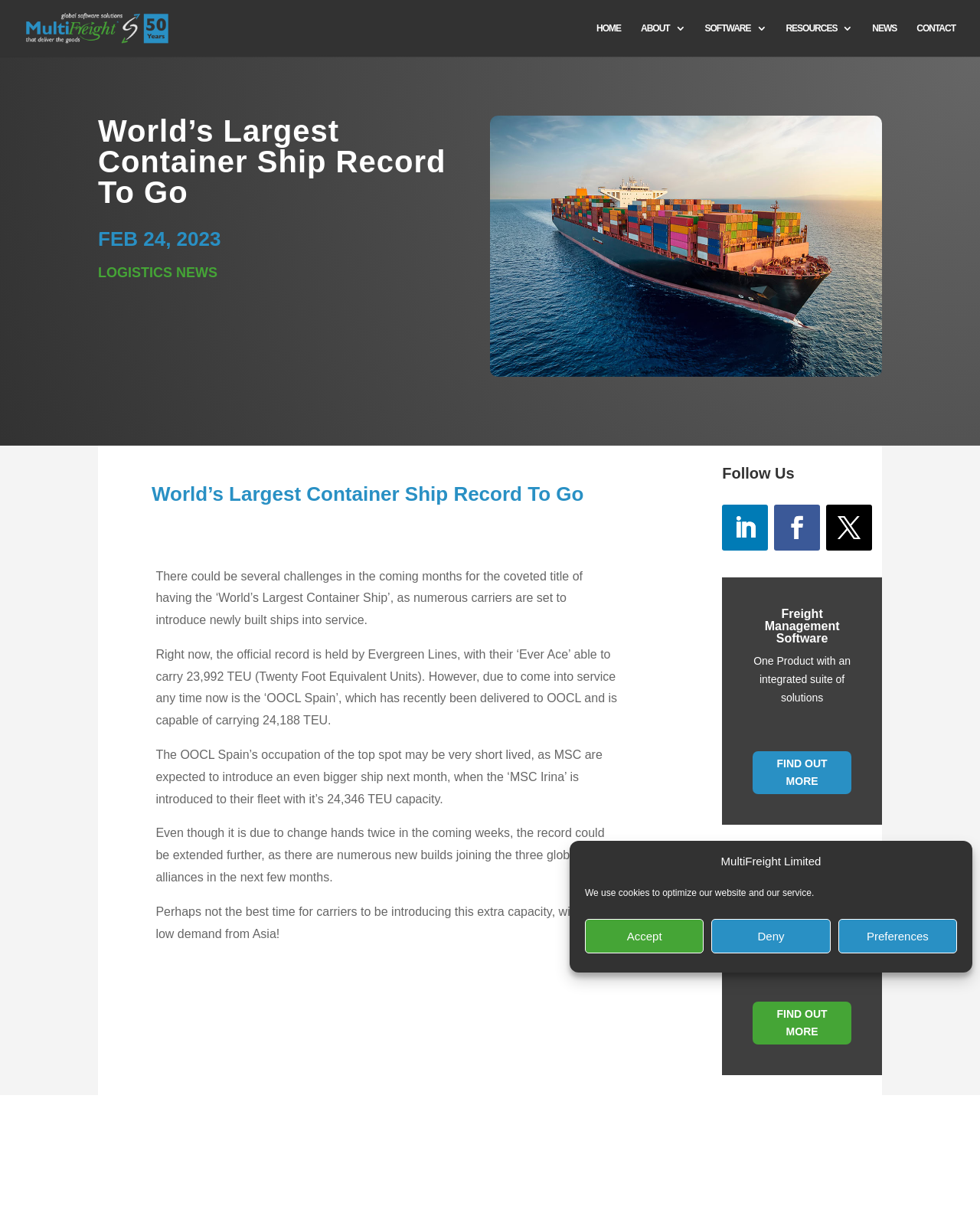Determine the bounding box coordinates for the area you should click to complete the following instruction: "Click the 'LOGISTICS NEWS' link".

[0.1, 0.216, 0.222, 0.228]